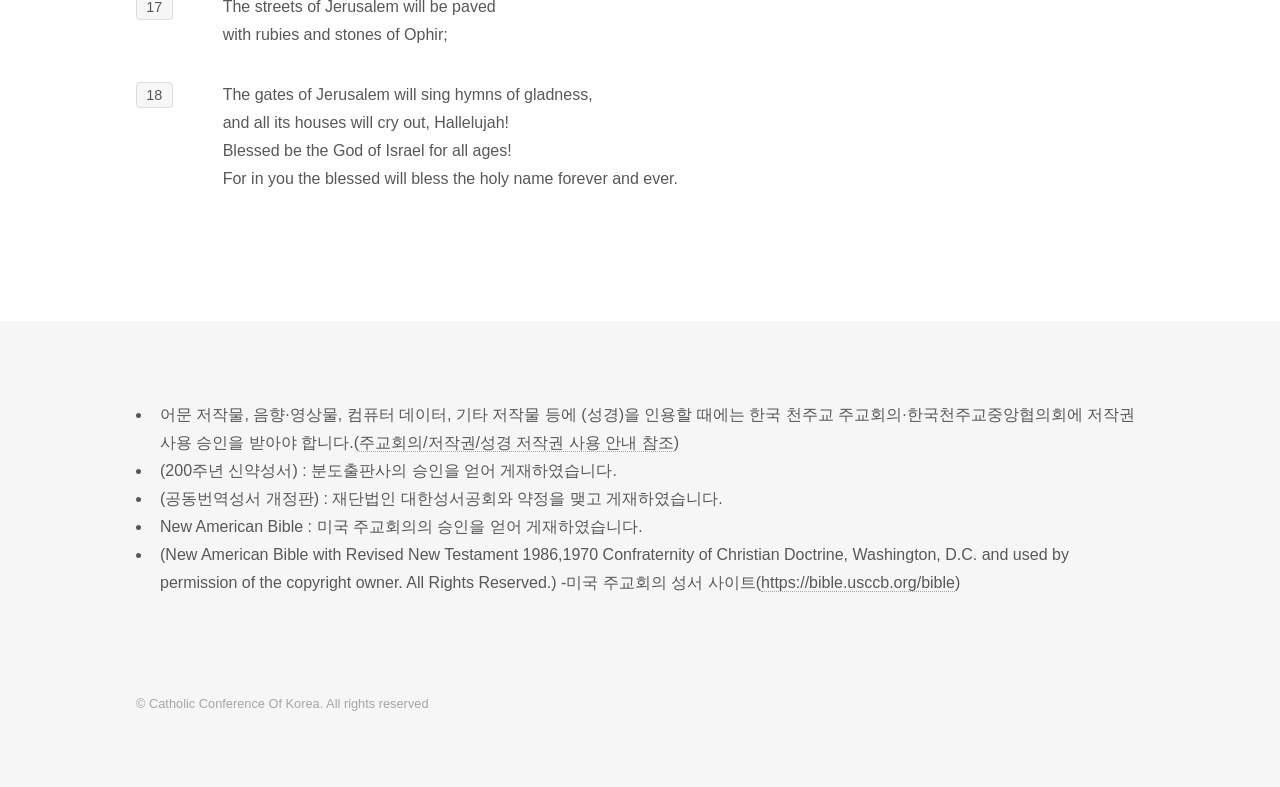What is the last sentence of the hymn?
Refer to the screenshot and answer in one word or phrase.

For in you the blessed will bless the holy name forever and ever.